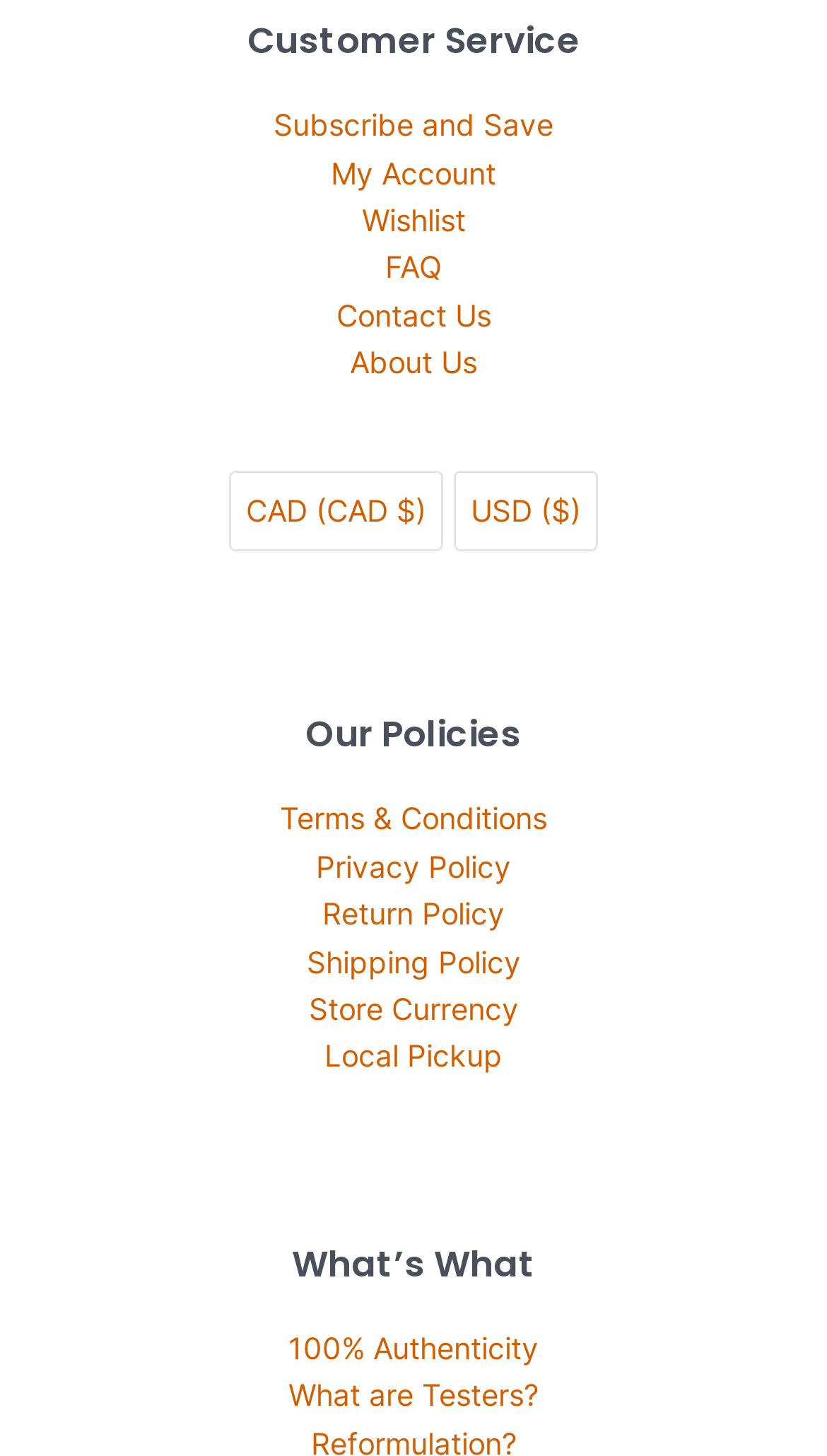Can you find the bounding box coordinates for the element that needs to be clicked to execute this instruction: "Check ARA's key differentiators"? The coordinates should be given as four float numbers between 0 and 1, i.e., [left, top, right, bottom].

None